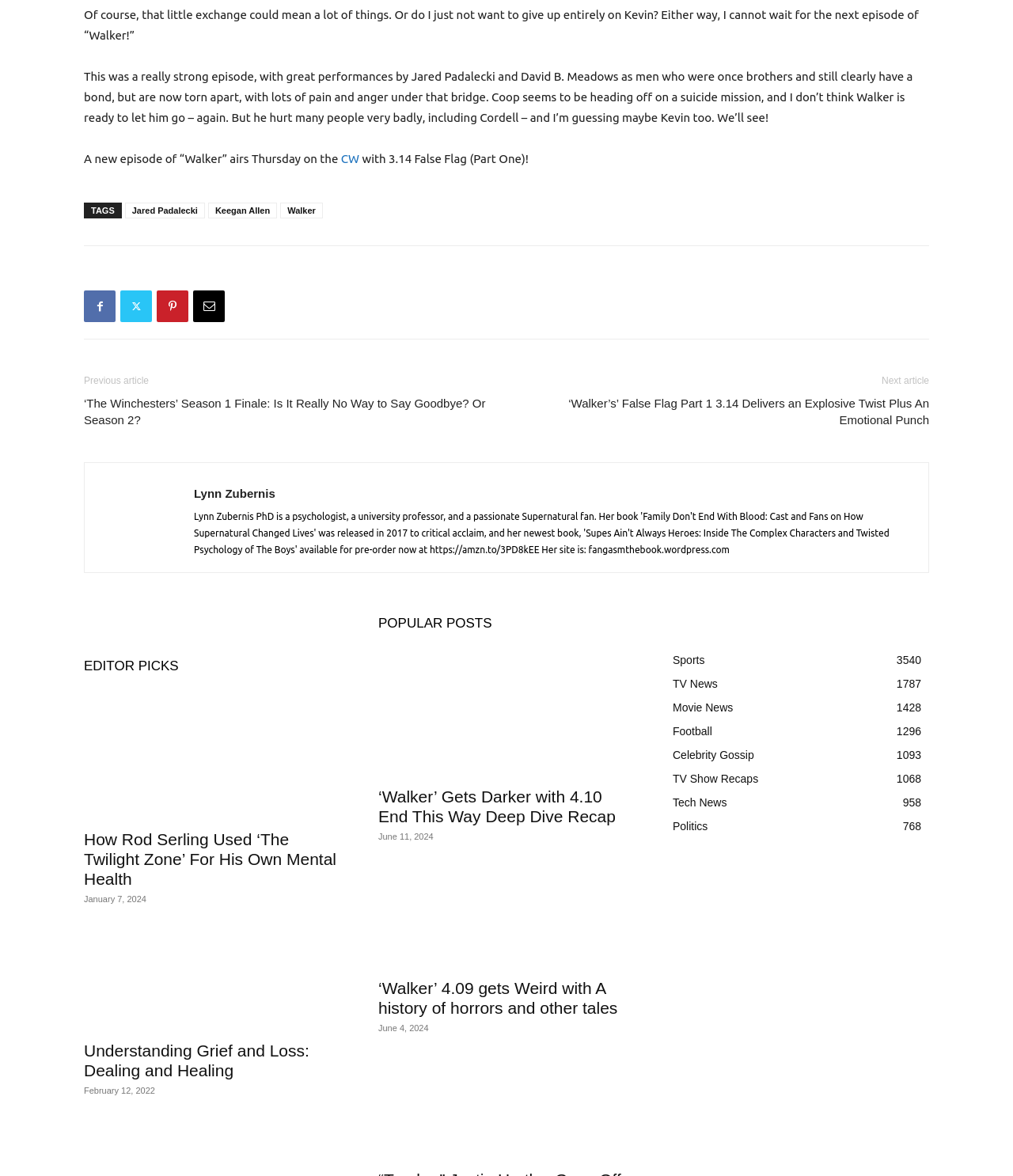What is the name of the TV show discussed in the article?
Using the image as a reference, deliver a detailed and thorough answer to the question.

The article discusses the TV show 'Walker' and its recent episodes, including 'False Flag Part 1 3.14' and 'End This Way'. The show is mentioned multiple times throughout the article, indicating that it is the main topic of discussion.